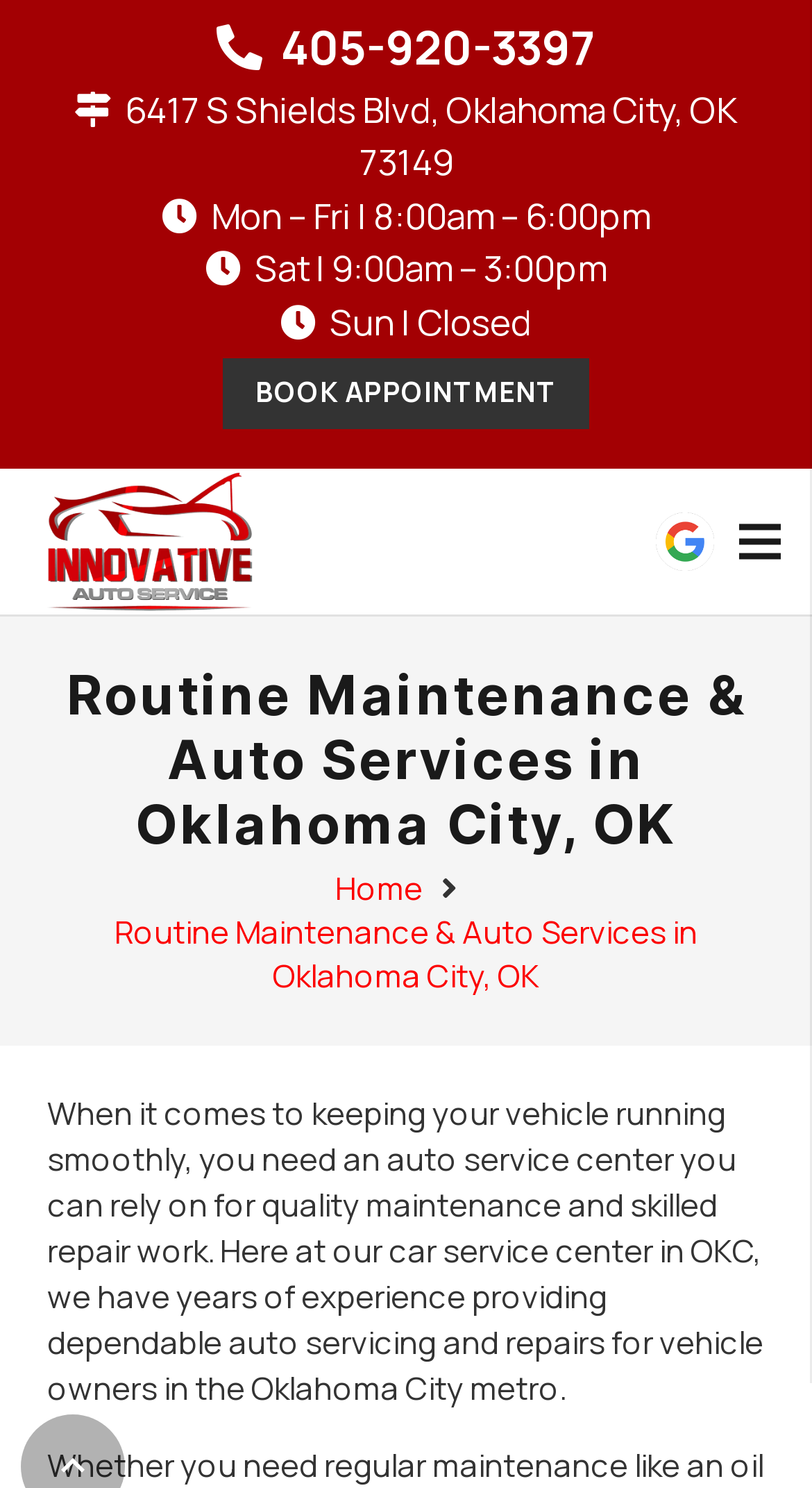Please identify the bounding box coordinates of the region to click in order to complete the task: "Book an appointment". The coordinates must be four float numbers between 0 and 1, specified as [left, top, right, bottom].

[0.274, 0.241, 0.726, 0.289]